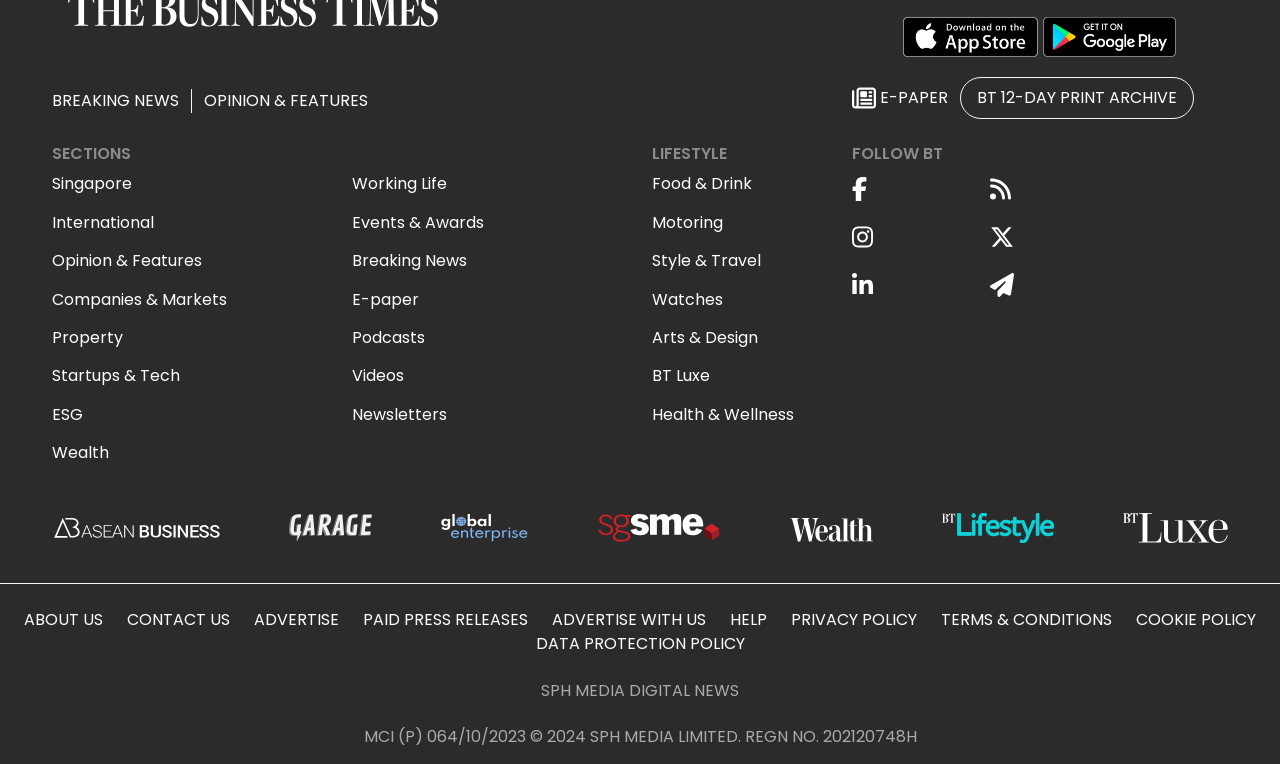Can you find the bounding box coordinates for the element to click on to achieve the instruction: "Learn about Asean Business"?

[0.041, 0.672, 0.172, 0.709]